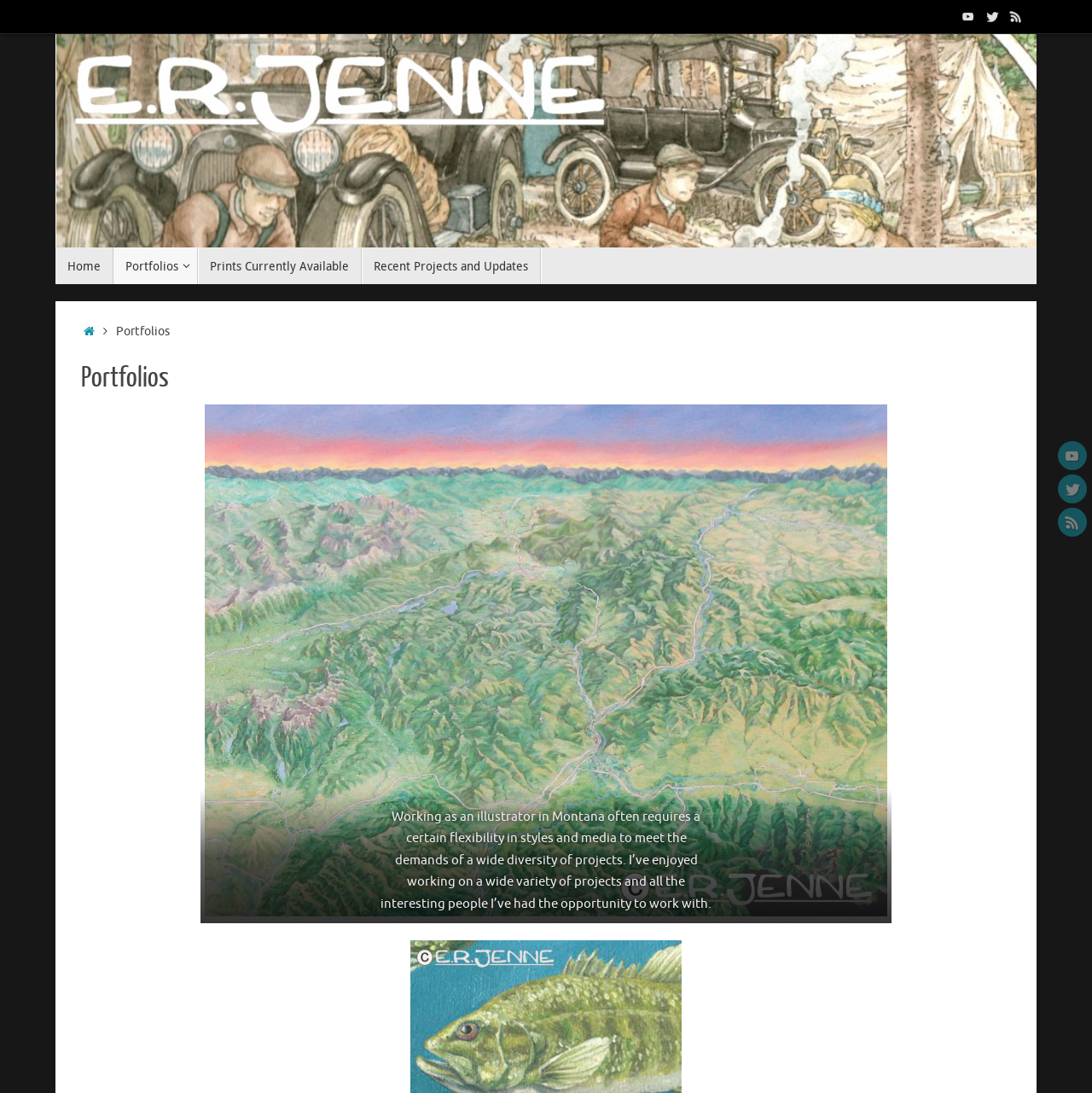What is the main topic of the webpage?
Using the image, provide a concise answer in one word or a short phrase.

Portfolios